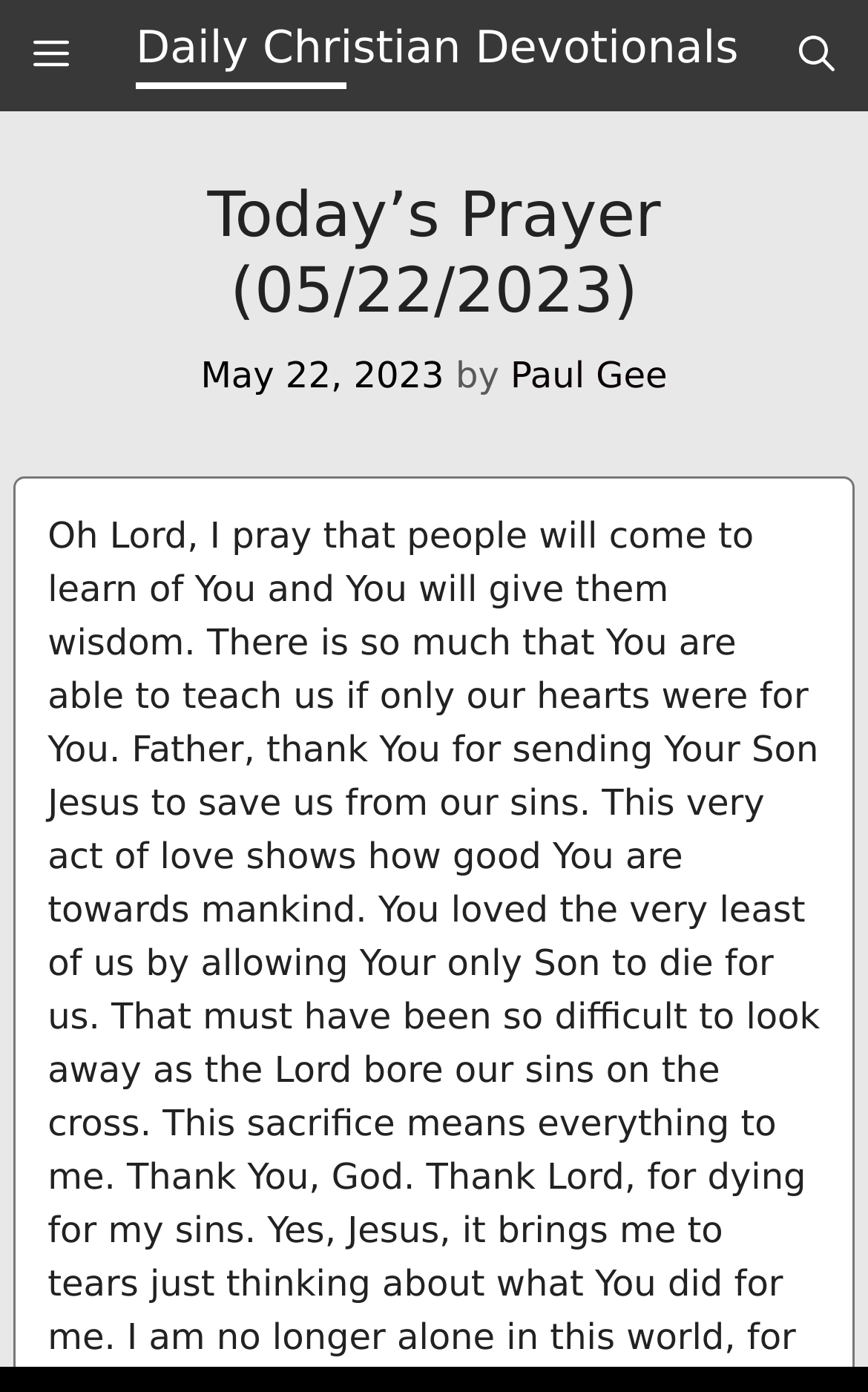Using the element description provided, determine the bounding box coordinates in the format (top-left x, top-left y, bottom-right x, bottom-right y). Ensure that all values are floating point numbers between 0 and 1. Element description: Daily Christian Devotionals

[0.156, 0.017, 0.851, 0.063]